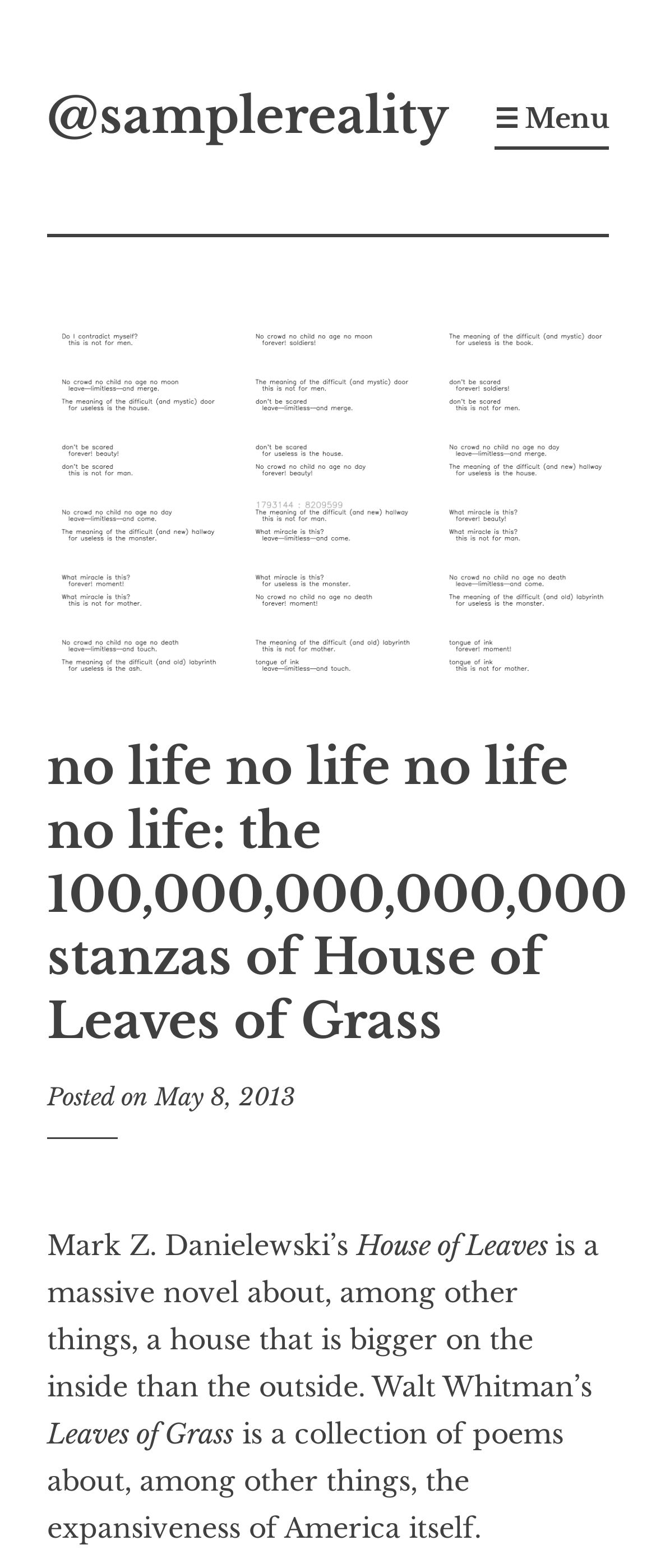Identify and provide the bounding box coordinates of the UI element described: "@samplereality". The coordinates should be formatted as [left, top, right, bottom], with each number being a float between 0 and 1.

[0.072, 0.055, 0.685, 0.093]